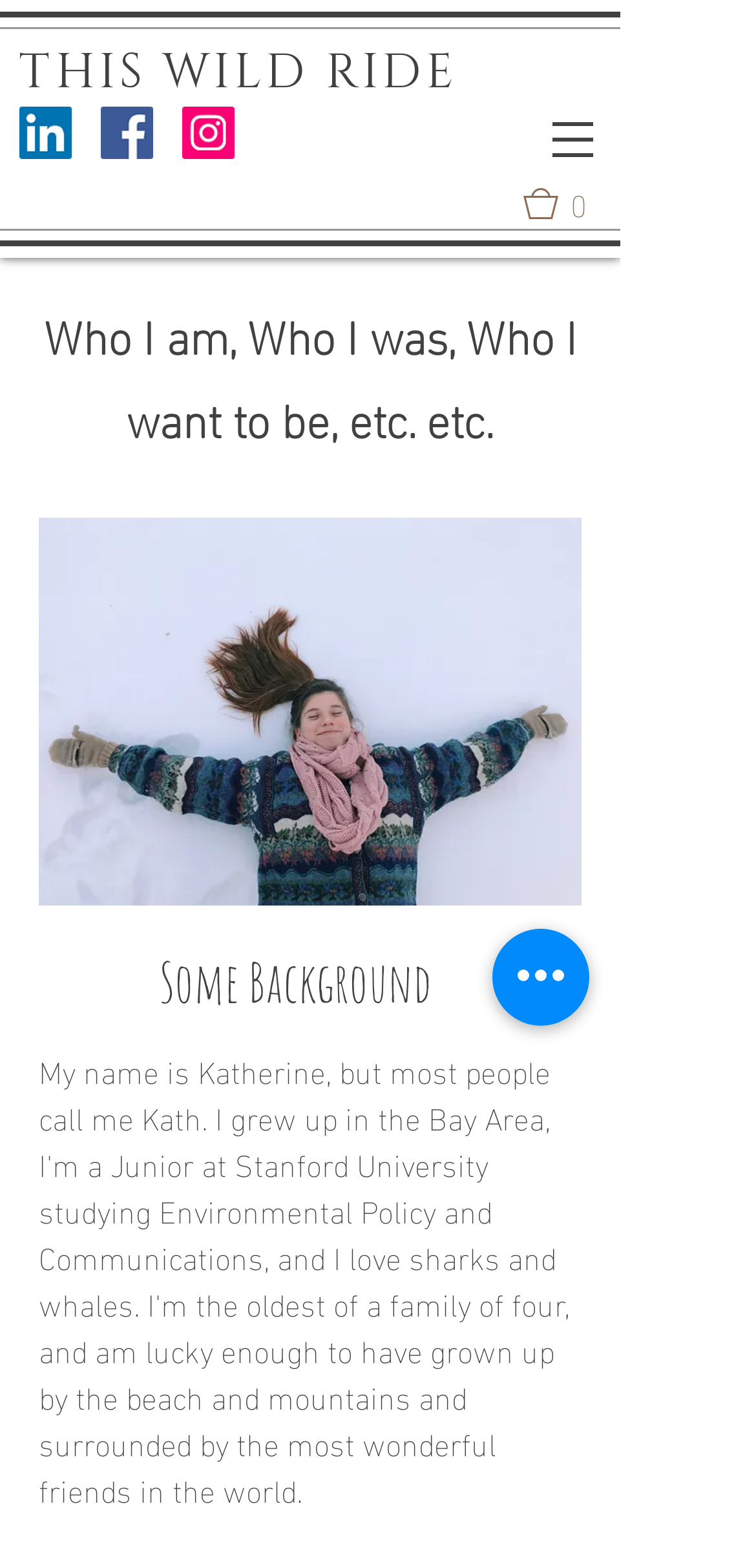Given the element description, predict the bounding box coordinates in the format (top-left x, top-left y, bottom-right x, bottom-right y). Make sure all values are between 0 and 1. Here is the element description: 0

[0.692, 0.12, 0.821, 0.14]